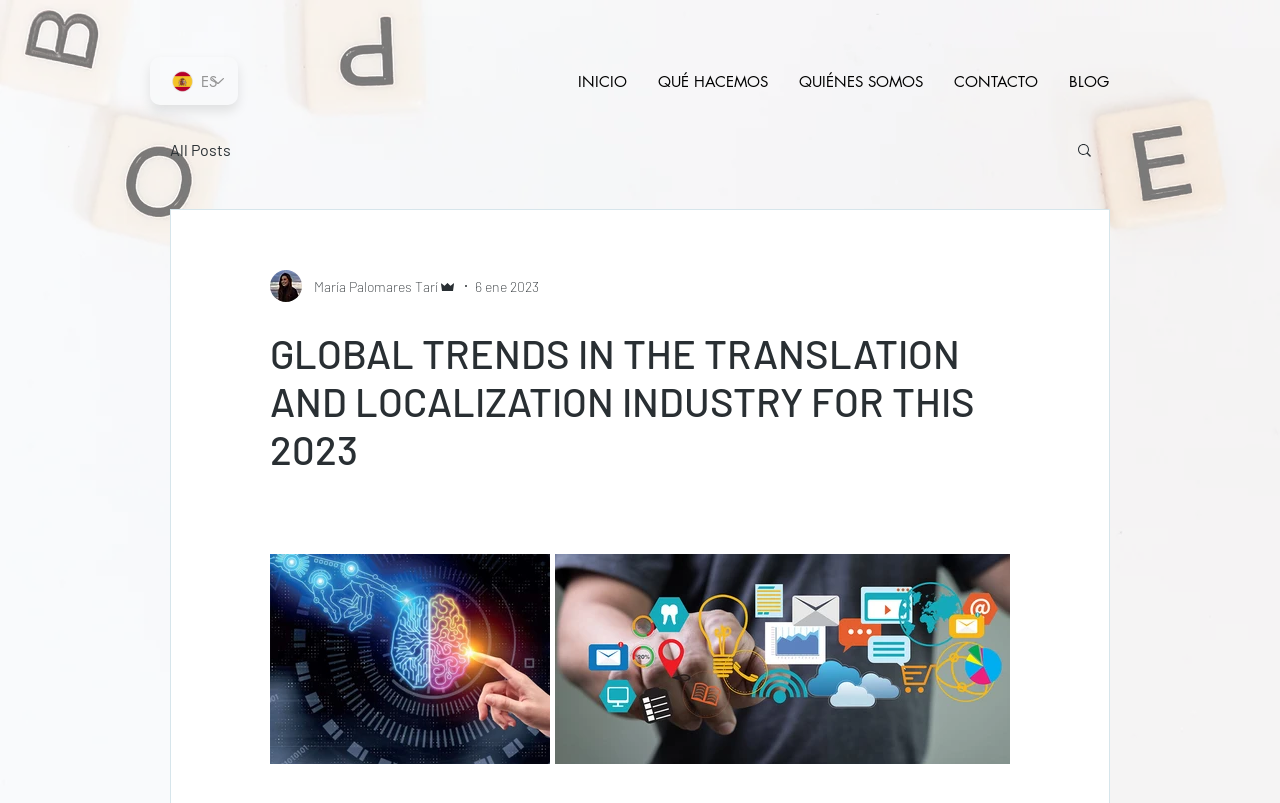What is the author's name?
Please provide a single word or phrase as your answer based on the image.

María Palomares Tarí